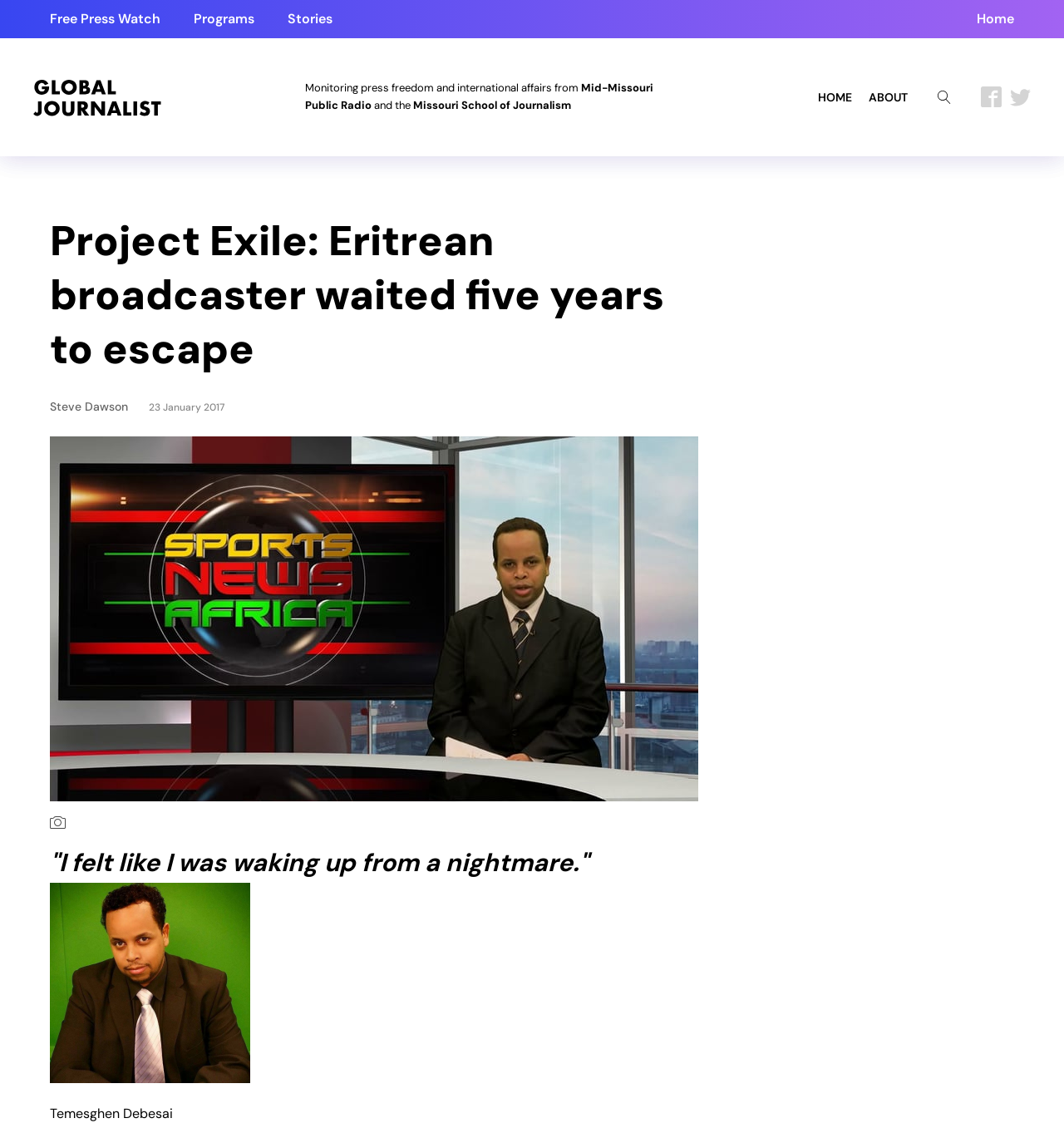Pinpoint the bounding box coordinates of the clickable area necessary to execute the following instruction: "Read the story about Temesghen Debesai". The coordinates should be given as four float numbers between 0 and 1, namely [left, top, right, bottom].

[0.047, 0.748, 0.672, 0.783]